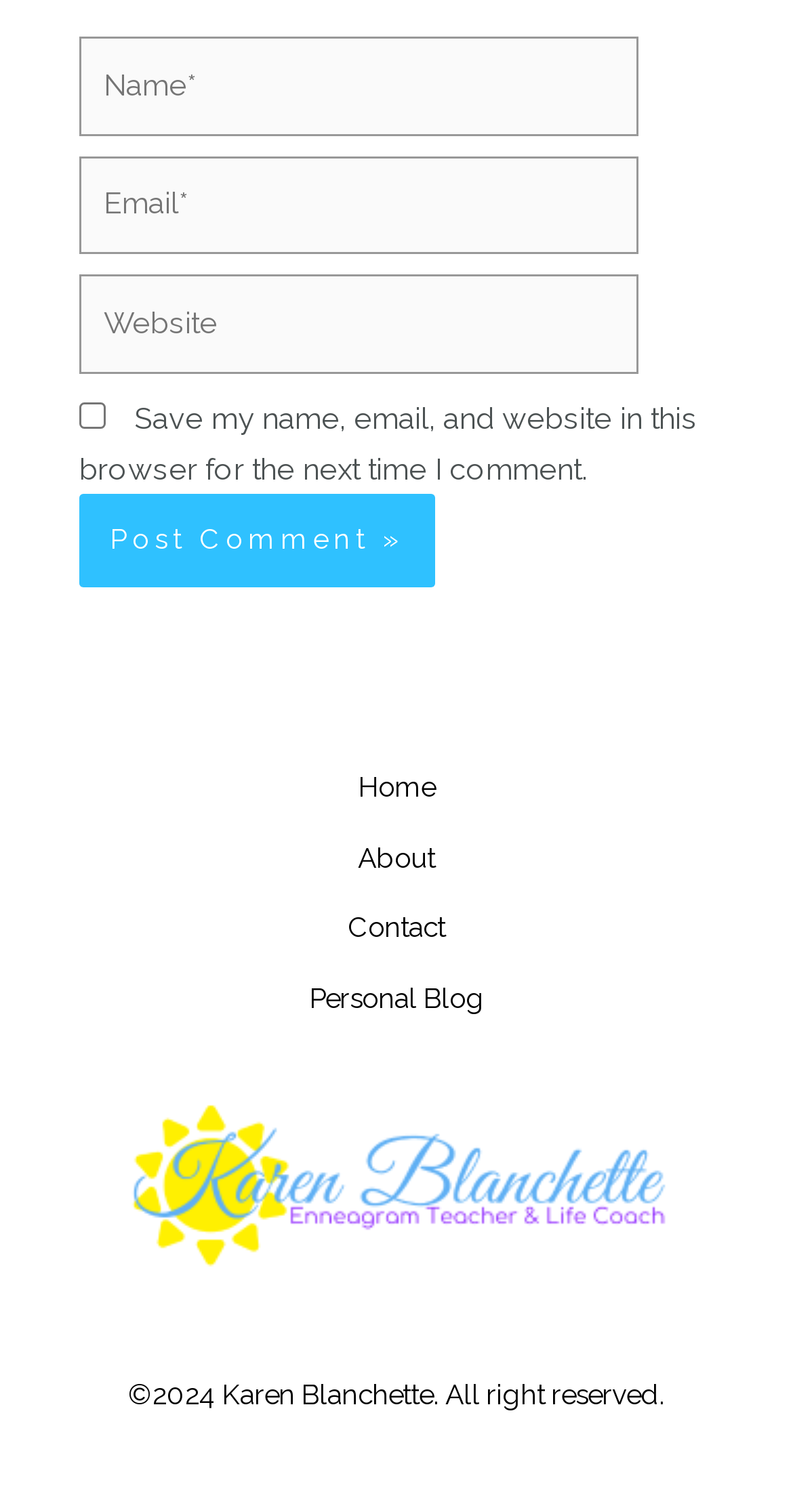Determine the bounding box coordinates of the section I need to click to execute the following instruction: "Input your email". Provide the coordinates as four float numbers between 0 and 1, i.e., [left, top, right, bottom].

[0.1, 0.103, 0.805, 0.168]